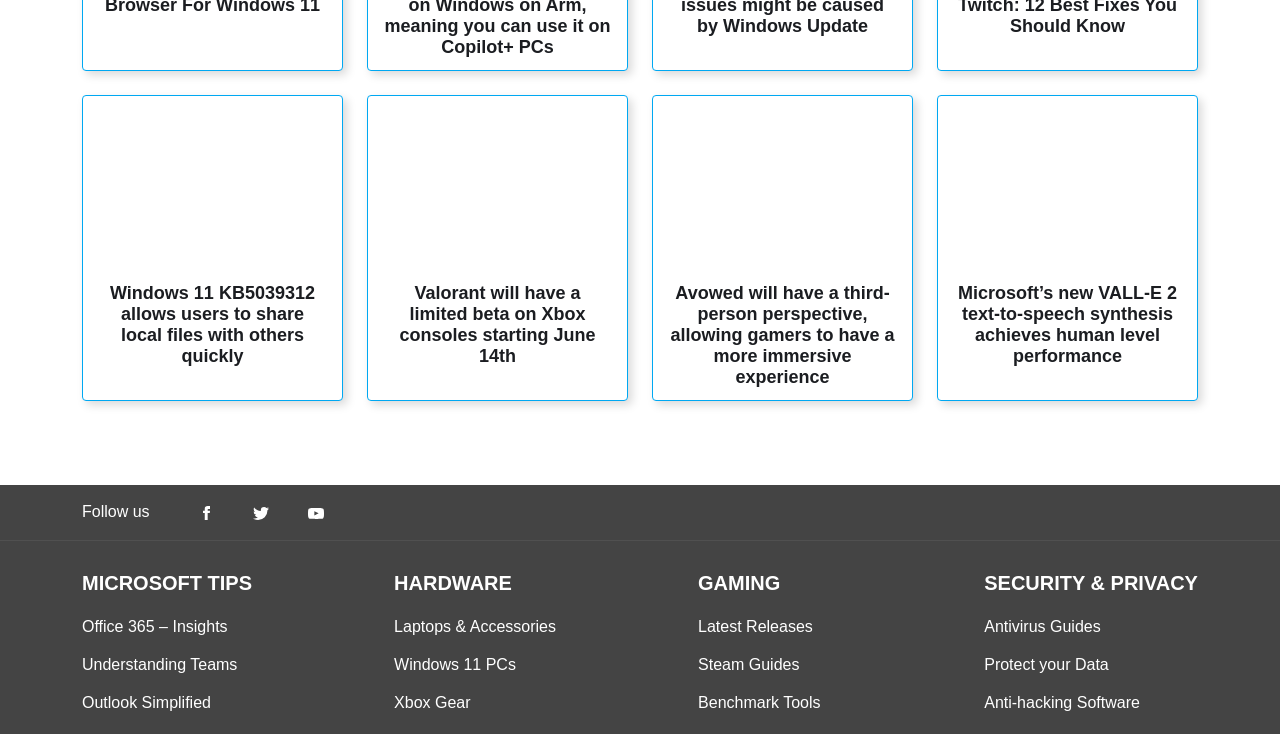Find the coordinates for the bounding box of the element with this description: "Latest Releases".

[0.545, 0.841, 0.635, 0.865]